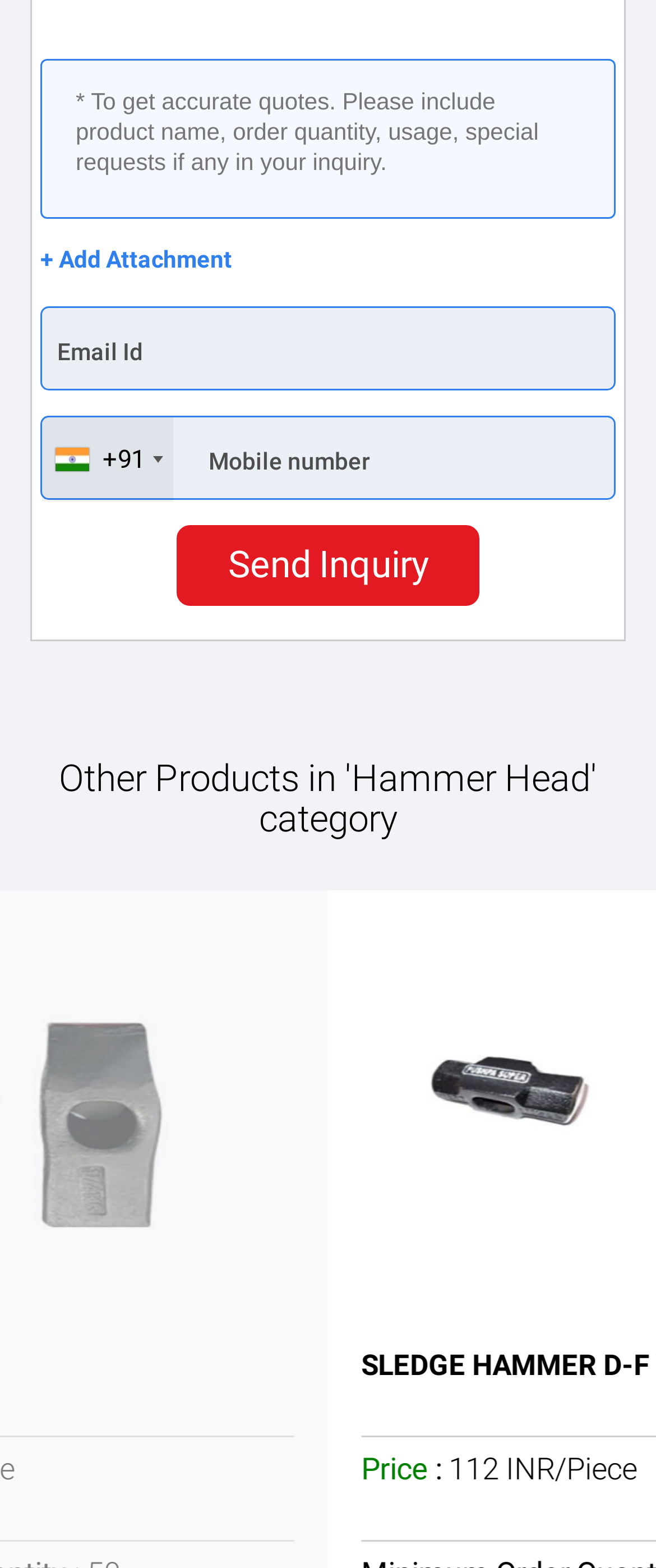What is the label of the second textbox?
Refer to the image and give a detailed answer to the question.

The second textbox has a label 'Email Id' which is a static text element above the textbox, indicating that this textbox is used to input an email ID.